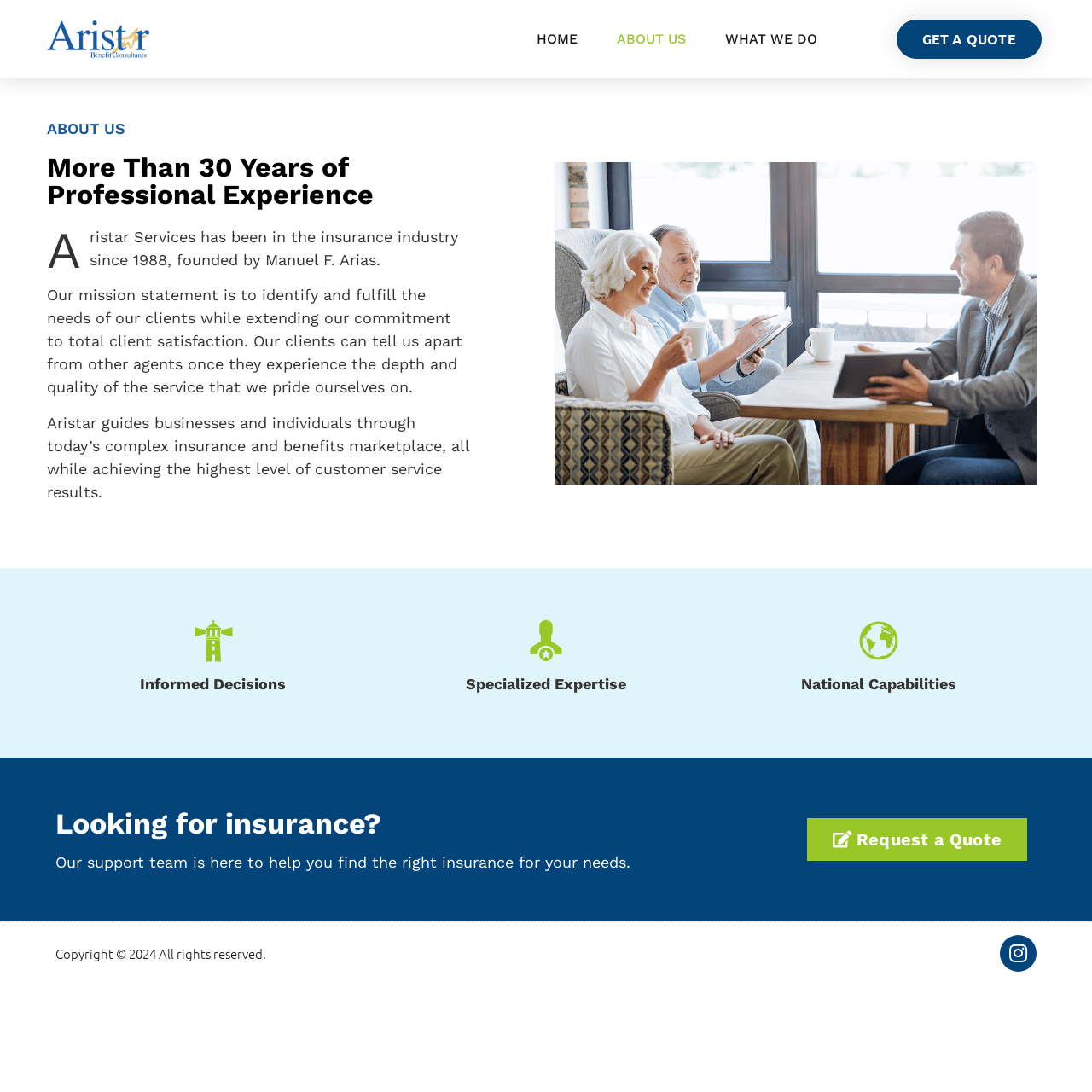What is the main service offered by Aristar Services?
Look at the image and provide a short answer using one word or a phrase.

Insurance